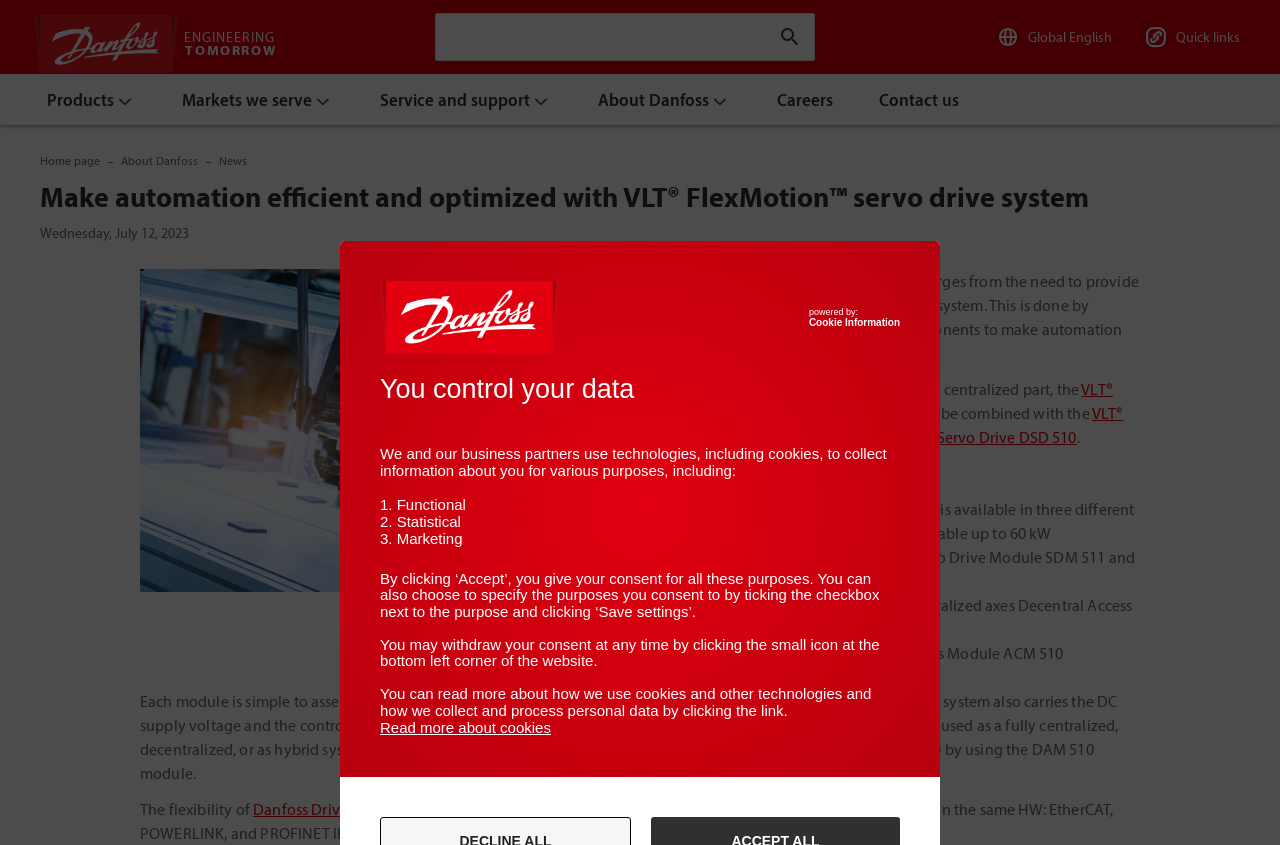Reply to the question with a single word or phrase:
What is the function of the DAM 510 module?

Connection of decentralized axes